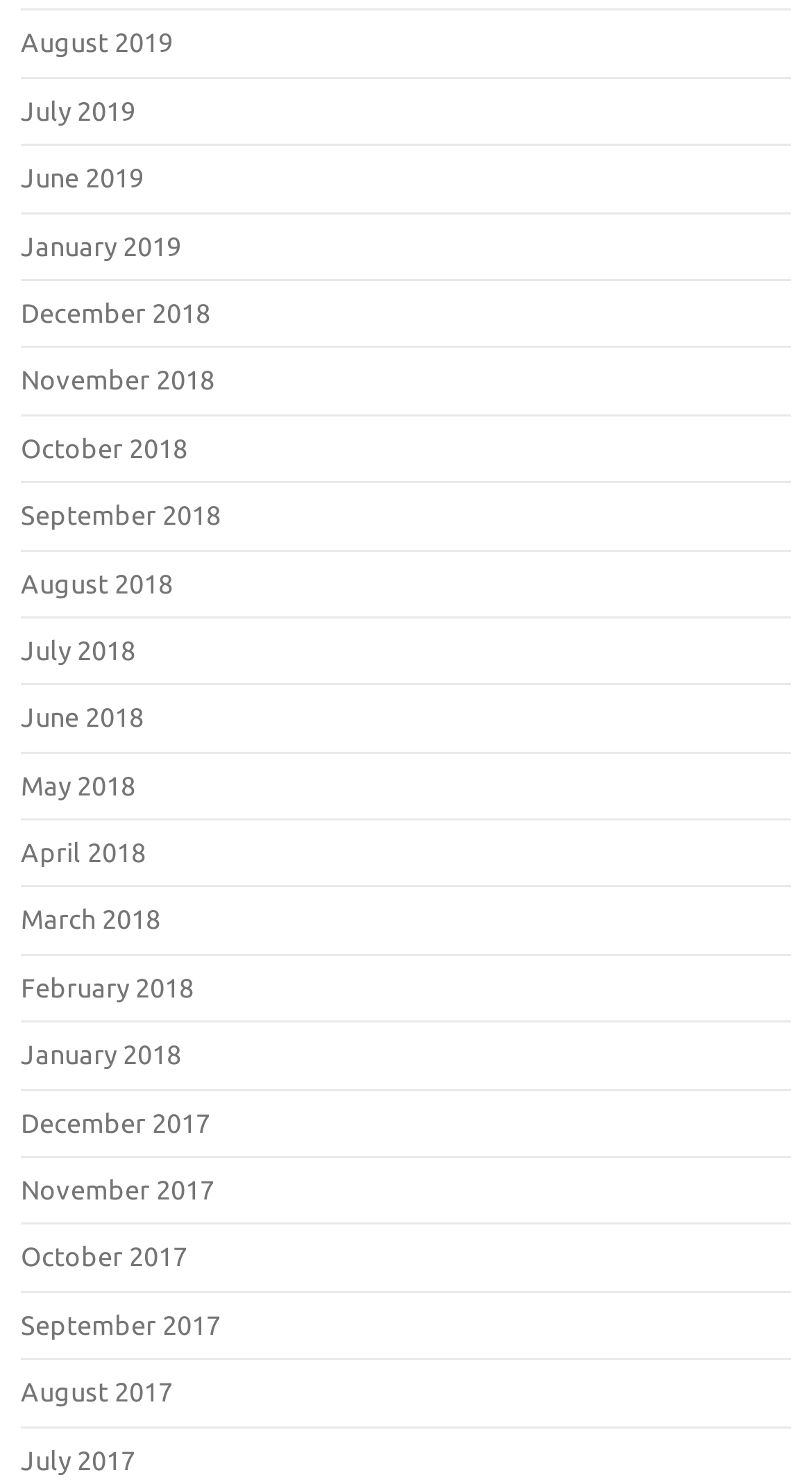Identify the coordinates of the bounding box for the element that must be clicked to accomplish the instruction: "View December 2017".

None